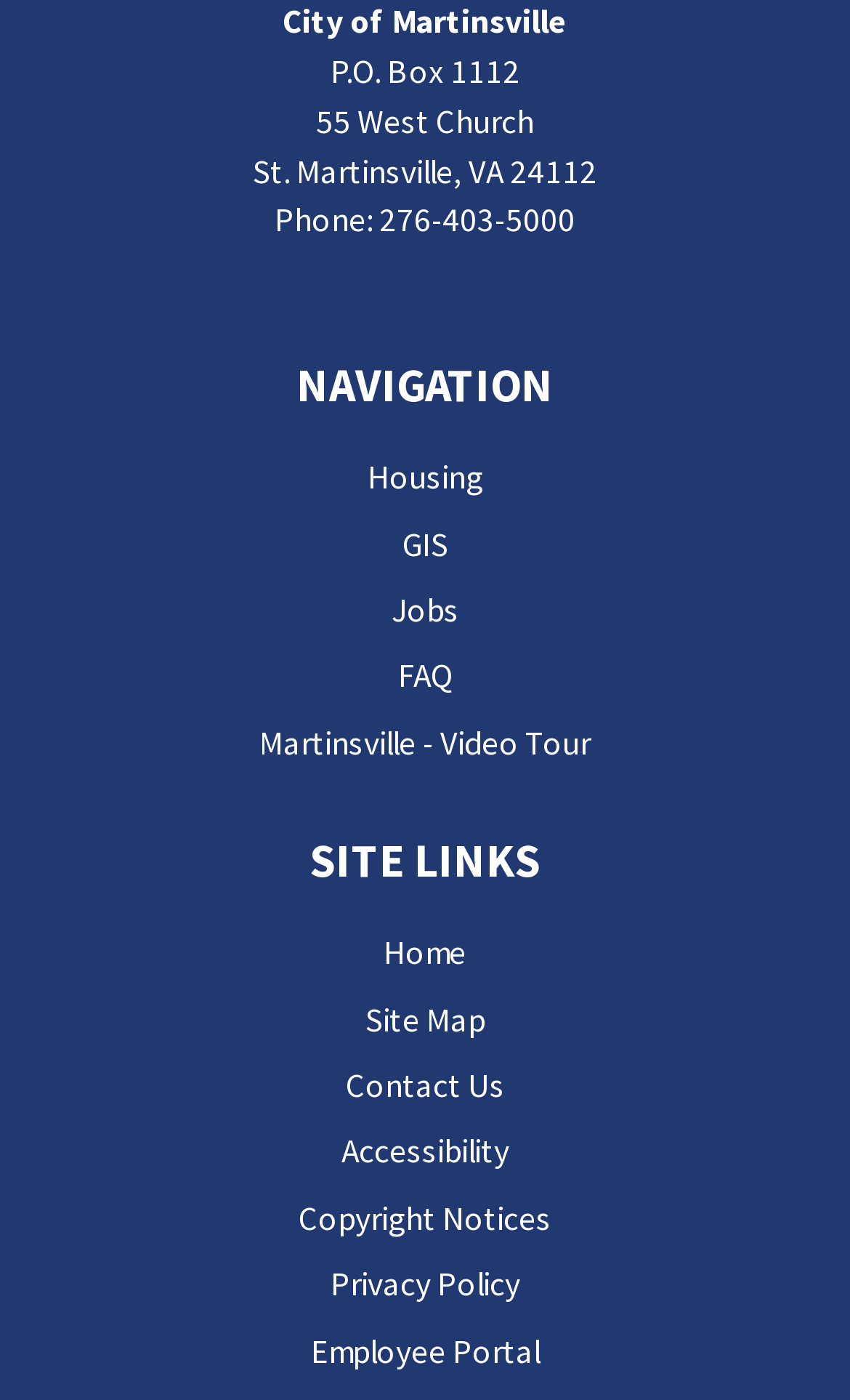What is the purpose of the 'NAVIGATION' section?
Refer to the image and answer the question using a single word or phrase.

To provide links to different pages